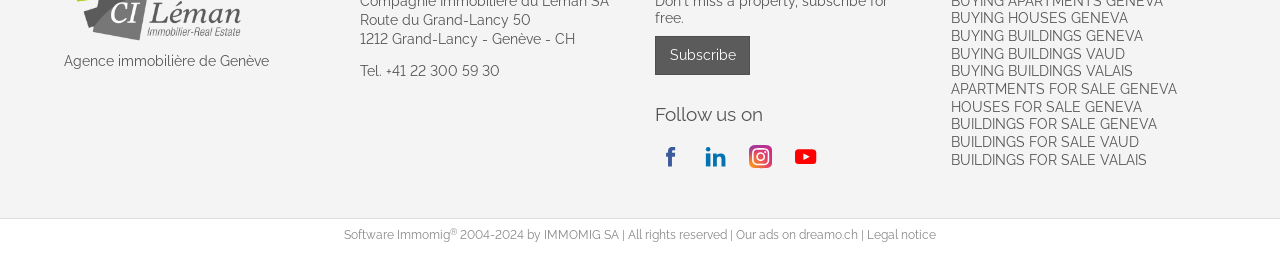How many social media platforms are listed?
Based on the image, provide your answer in one word or phrase.

4